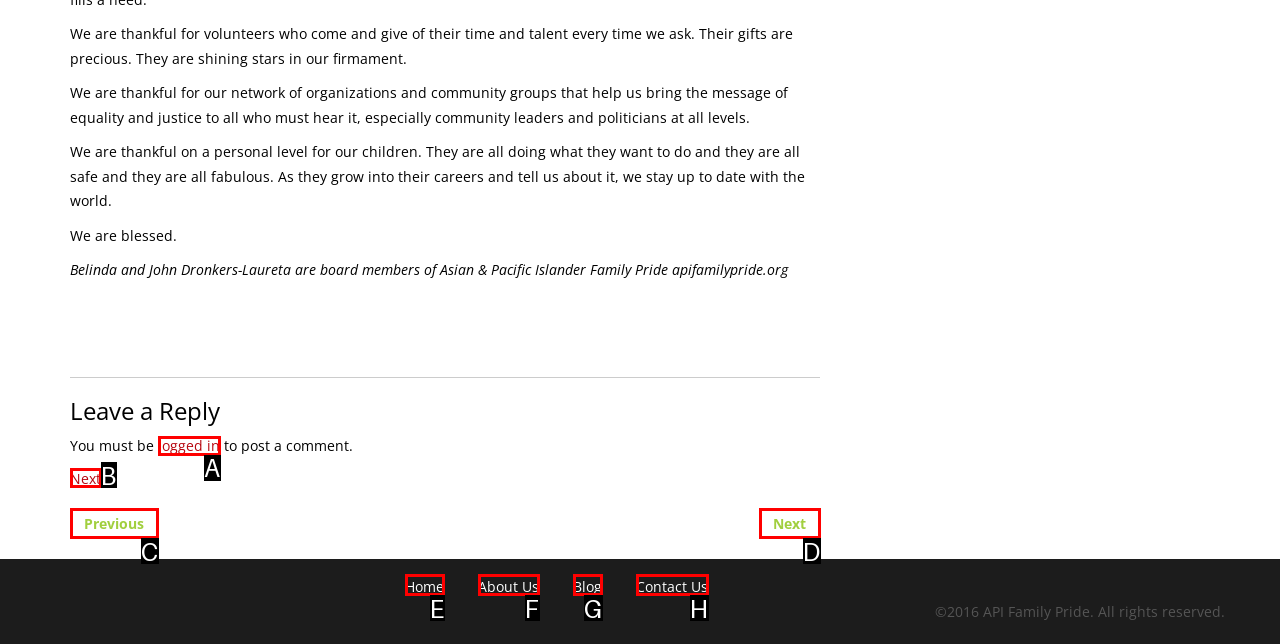Identify the option that corresponds to: logged in
Respond with the corresponding letter from the choices provided.

A